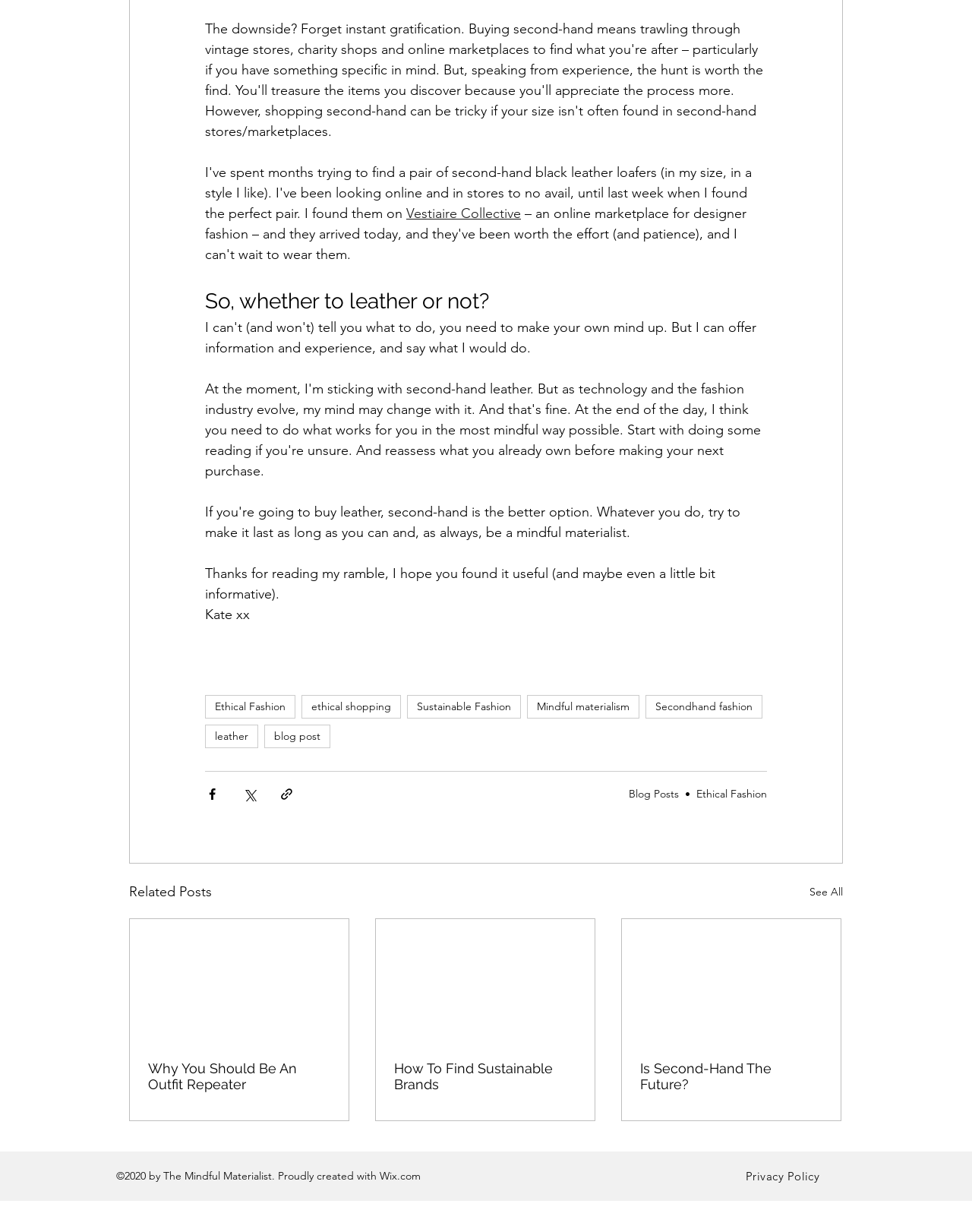Identify the bounding box coordinates of the clickable region to carry out the given instruction: "View the 'Related Posts'".

[0.133, 0.715, 0.218, 0.733]